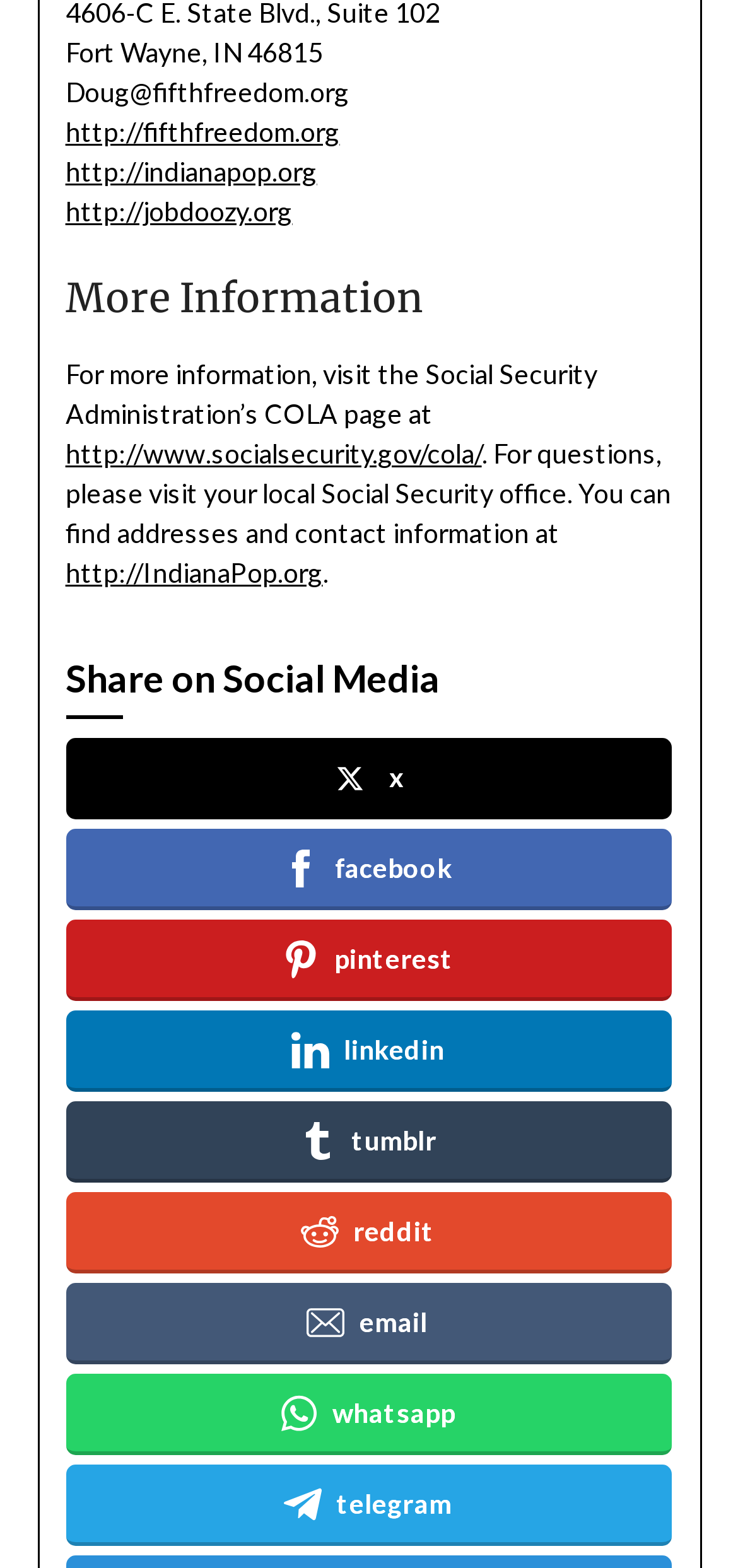Determine the bounding box coordinates for the UI element described. Format the coordinates as (top-left x, top-left y, bottom-right x, bottom-right y) and ensure all values are between 0 and 1. Element description: Griz Guides Ice Climbing Pennsylvania

None